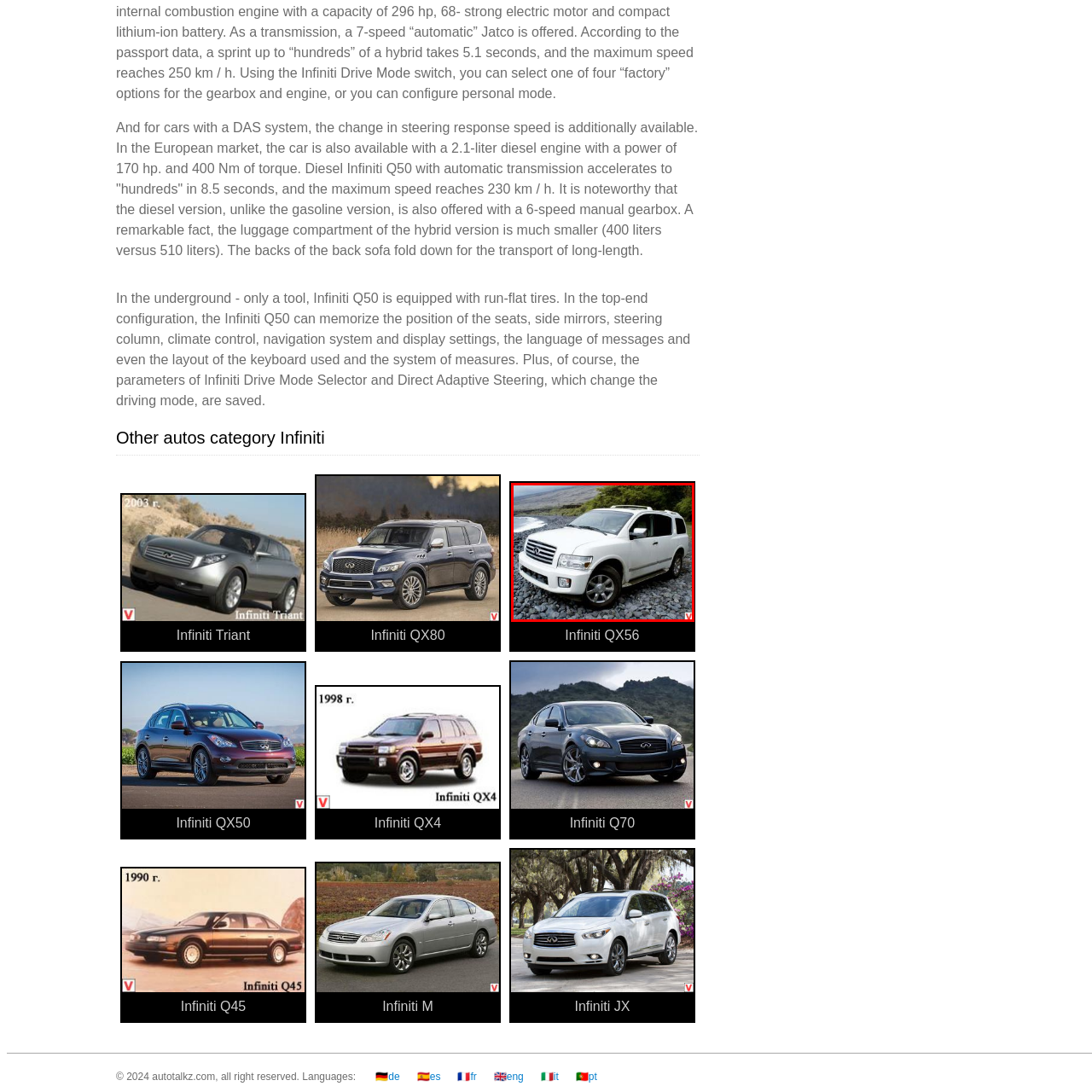View the image surrounded by the red border, What is the distinctive feature of the Infiniti brand on the QX56?
 Answer using a single word or phrase.

Front grille